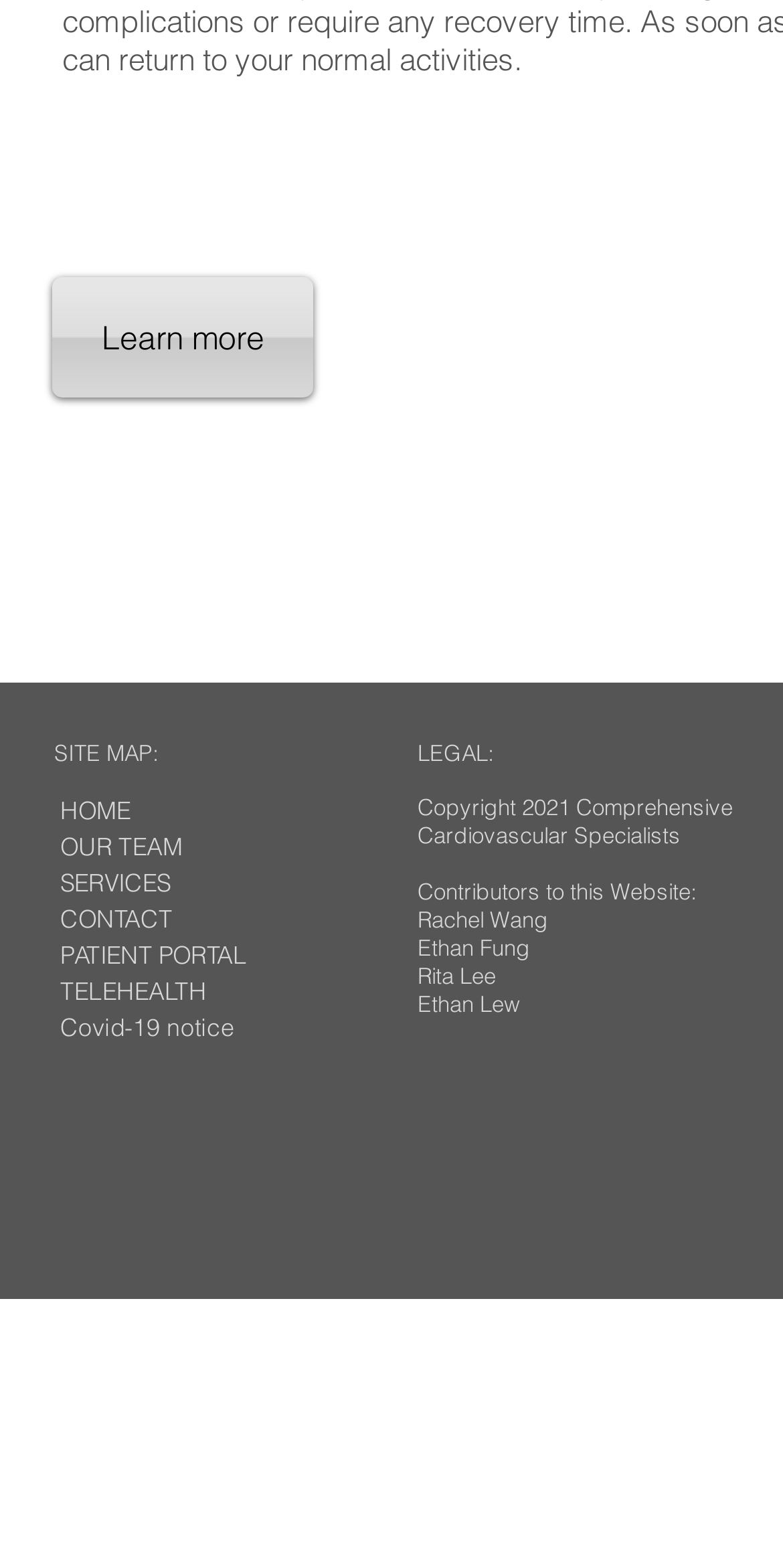What services are provided by this website?
Provide a fully detailed and comprehensive answer to the question.

I deduced this from the navigation menu on the left side of the webpage, which includes links to 'SERVICES' and 'PATIENT PORTAL', suggesting that the website is related to healthcare services, specifically cardiovascular services.